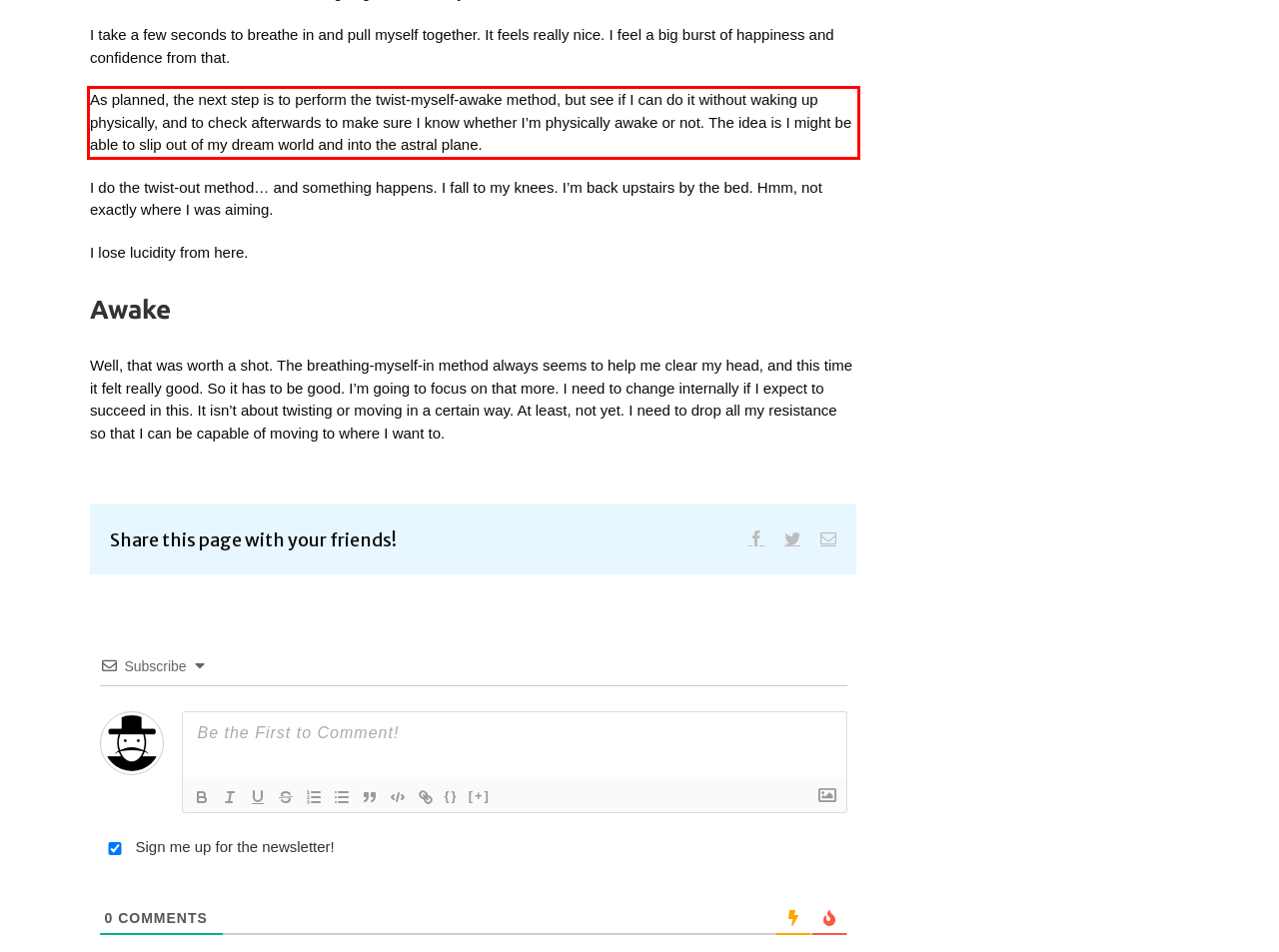Identify and transcribe the text content enclosed by the red bounding box in the given screenshot.

As planned, the next step is to perform the twist-myself-awake method, but see if I can do it without waking up physically, and to check afterwards to make sure I know whether I’m physically awake or not. The idea is I might be able to slip out of my dream world and into the astral plane.